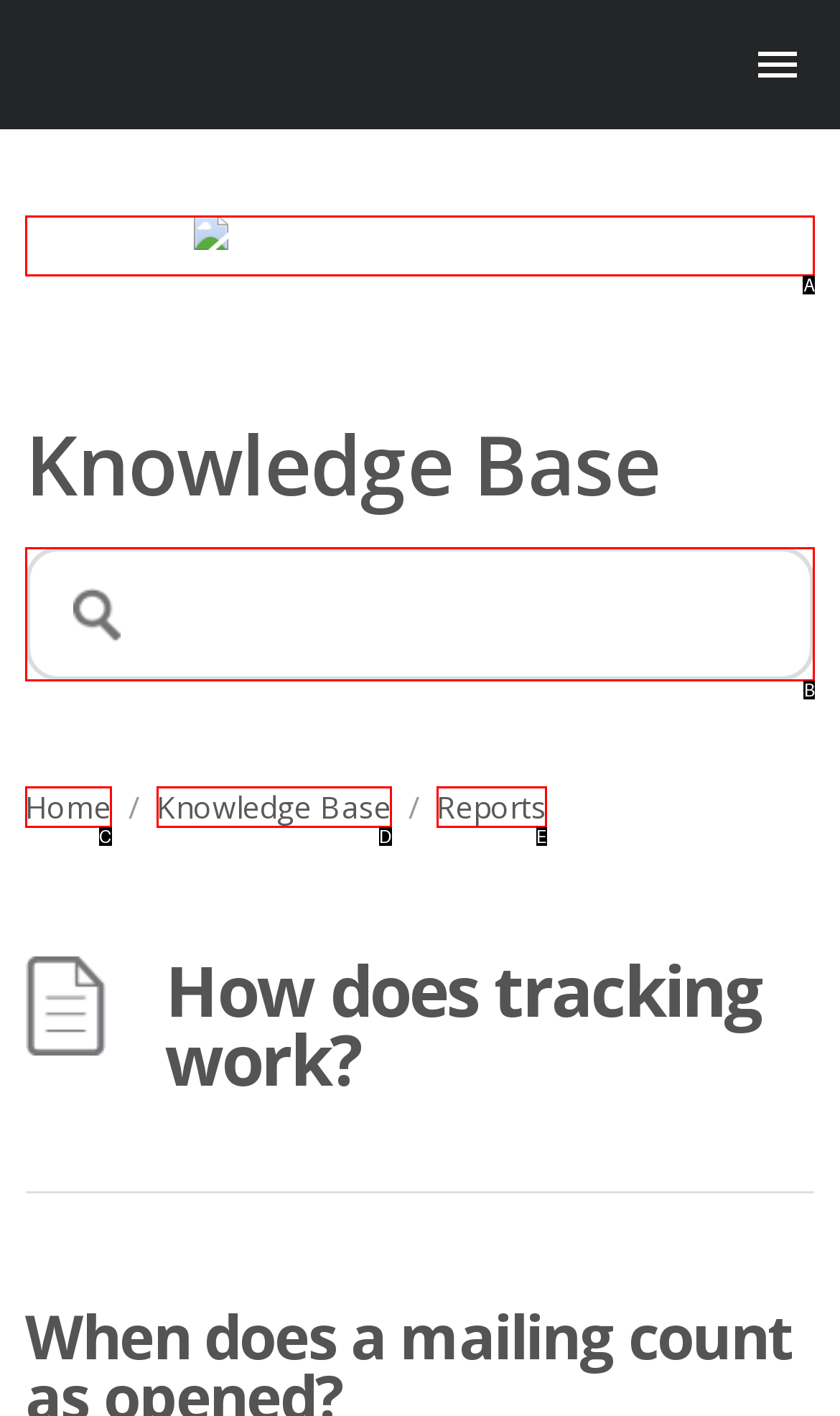Find the option that best fits the description: Home. Answer with the letter of the option.

C